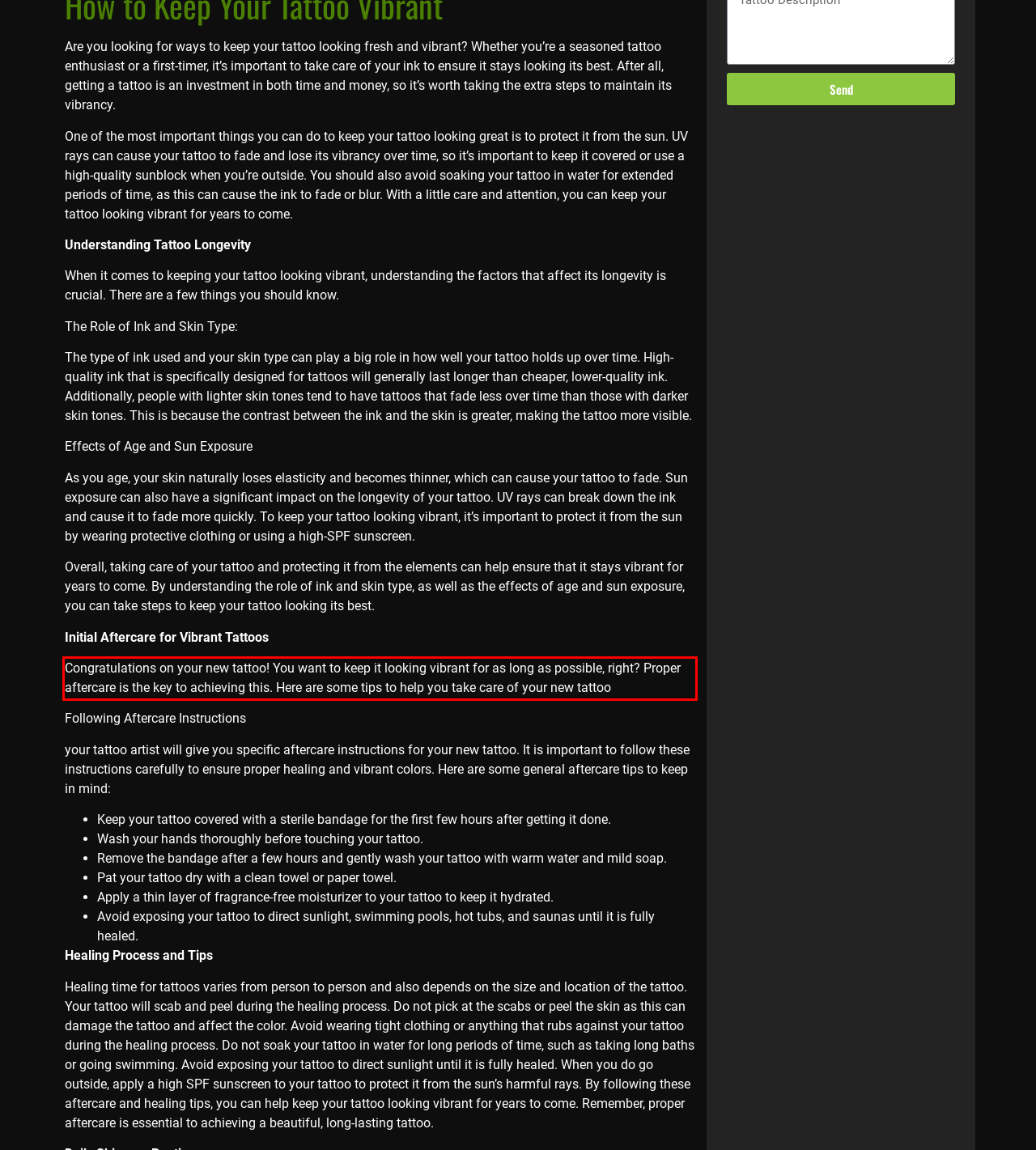Please identify the text within the red rectangular bounding box in the provided webpage screenshot.

Congratulations on your new tattoo! You want to keep it looking vibrant for as long as possible, right? Proper aftercare is the key to achieving this. Here are some tips to help you take care of your new tattoo